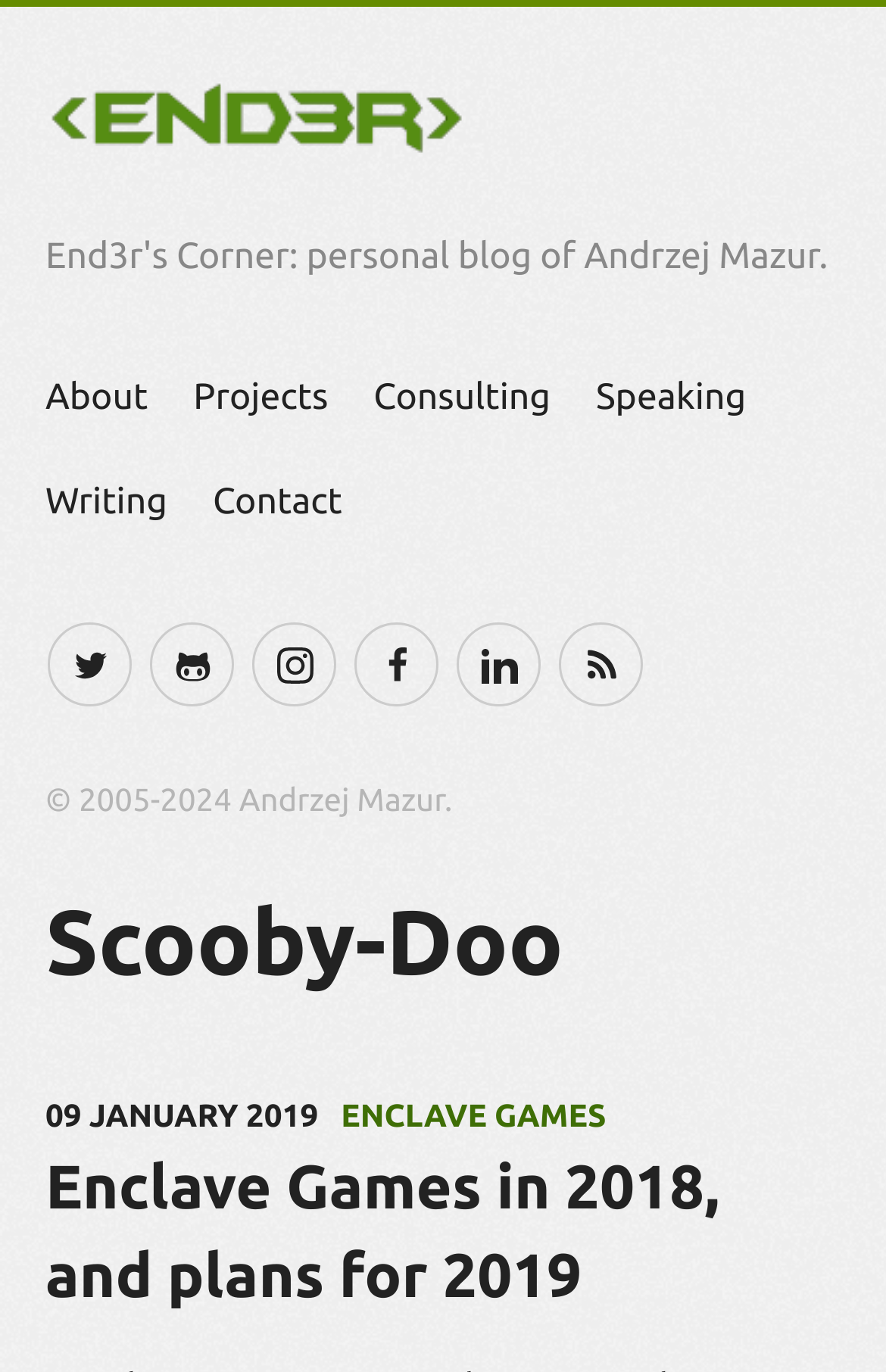Describe all the key features of the webpage in detail.

This webpage is titled "All Posts tagged as 'Scooby-Doo' - End3r's Corner". At the top, there are five social media links, each accompanied by an image, arranged horizontally from left to right: Twitter, GitHub, Instagram, Facebook, and LinkedIn, followed by an RSS link. Below these links, there is a copyright notice "© 2005-2024 Andrzej Mazur.".

The main content of the webpage is divided into three sections, each with a heading and a publication date. The first section is titled "Scooby-Doo" and has a publication date of "09 JANUARY 2019". Below the title, there is a link to "ENCLAVE GAMES". The second section is titled "Enclave Games in 2018, and plans for 2019" and has a link to the same title. The third section is titled "KFC promo game for Facebook Messenger" and has a publication date of "18 OCTOBER 2017", with a link to the same title.